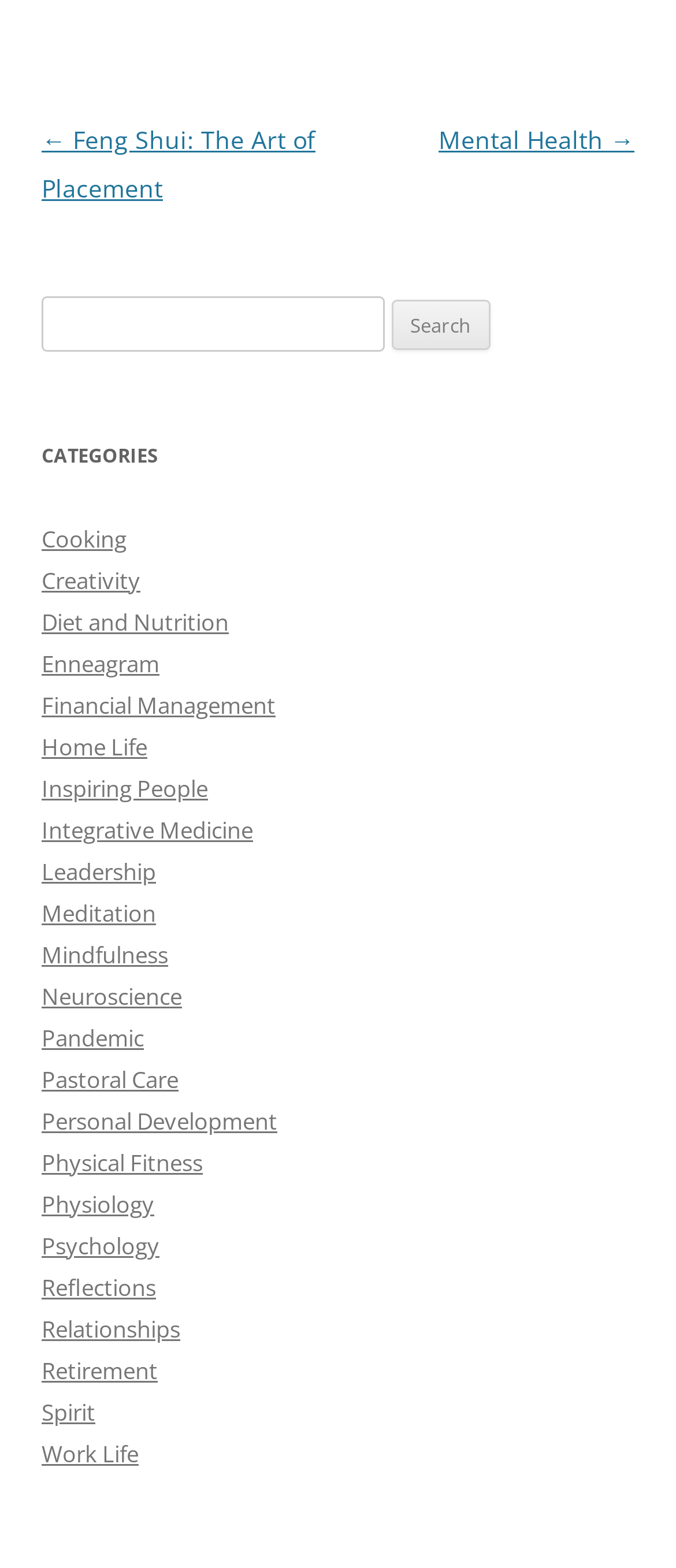Determine the bounding box coordinates of the clickable region to follow the instruction: "Click on the Meditation link".

[0.062, 0.572, 0.231, 0.592]